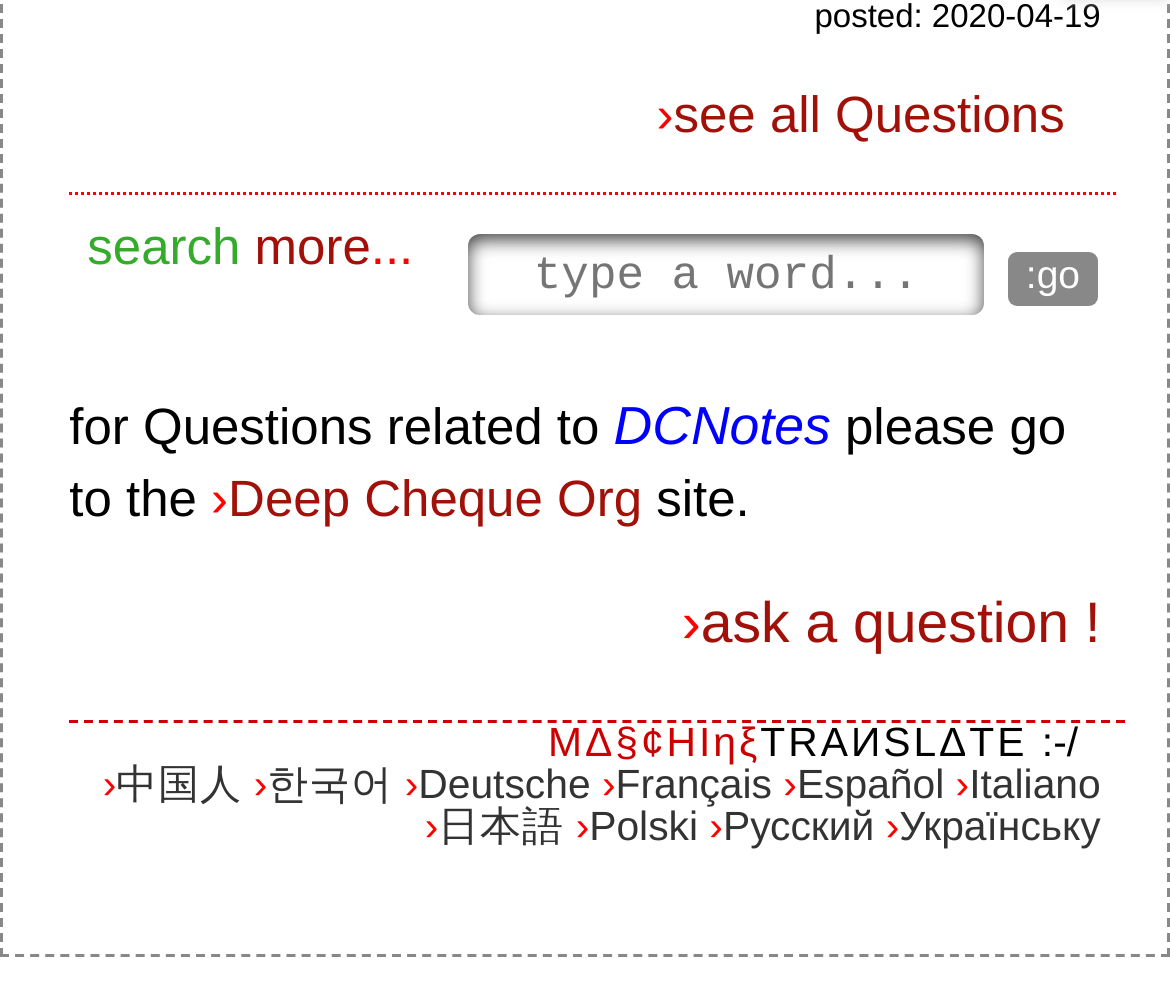What is the name of the organization mentioned?
Look at the screenshot and respond with a single word or phrase.

Deep Cheque Org